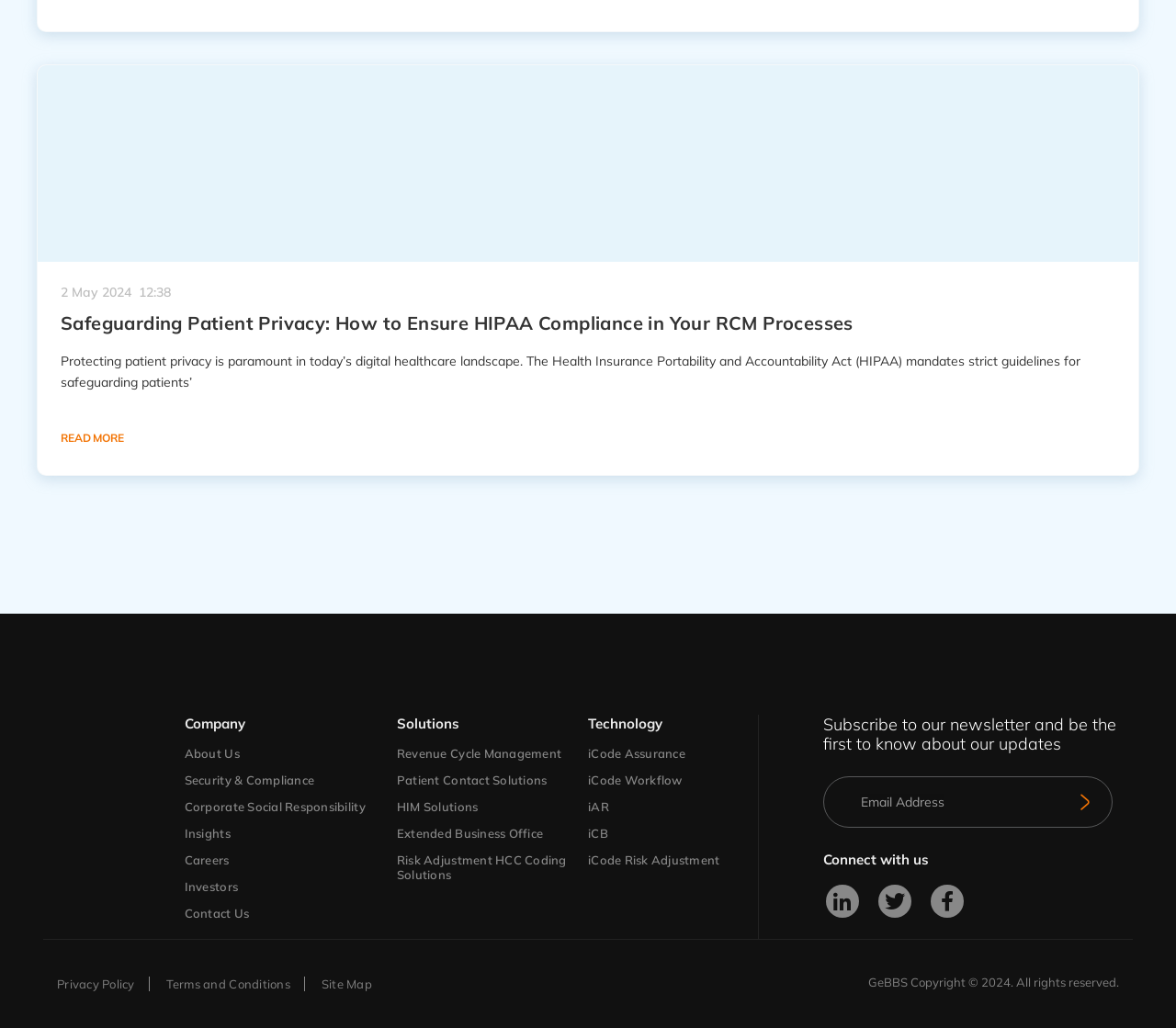Locate the bounding box coordinates of the area that needs to be clicked to fulfill the following instruction: "View the Privacy Policy". The coordinates should be in the format of four float numbers between 0 and 1, namely [left, top, right, bottom].

[0.048, 0.95, 0.115, 0.965]